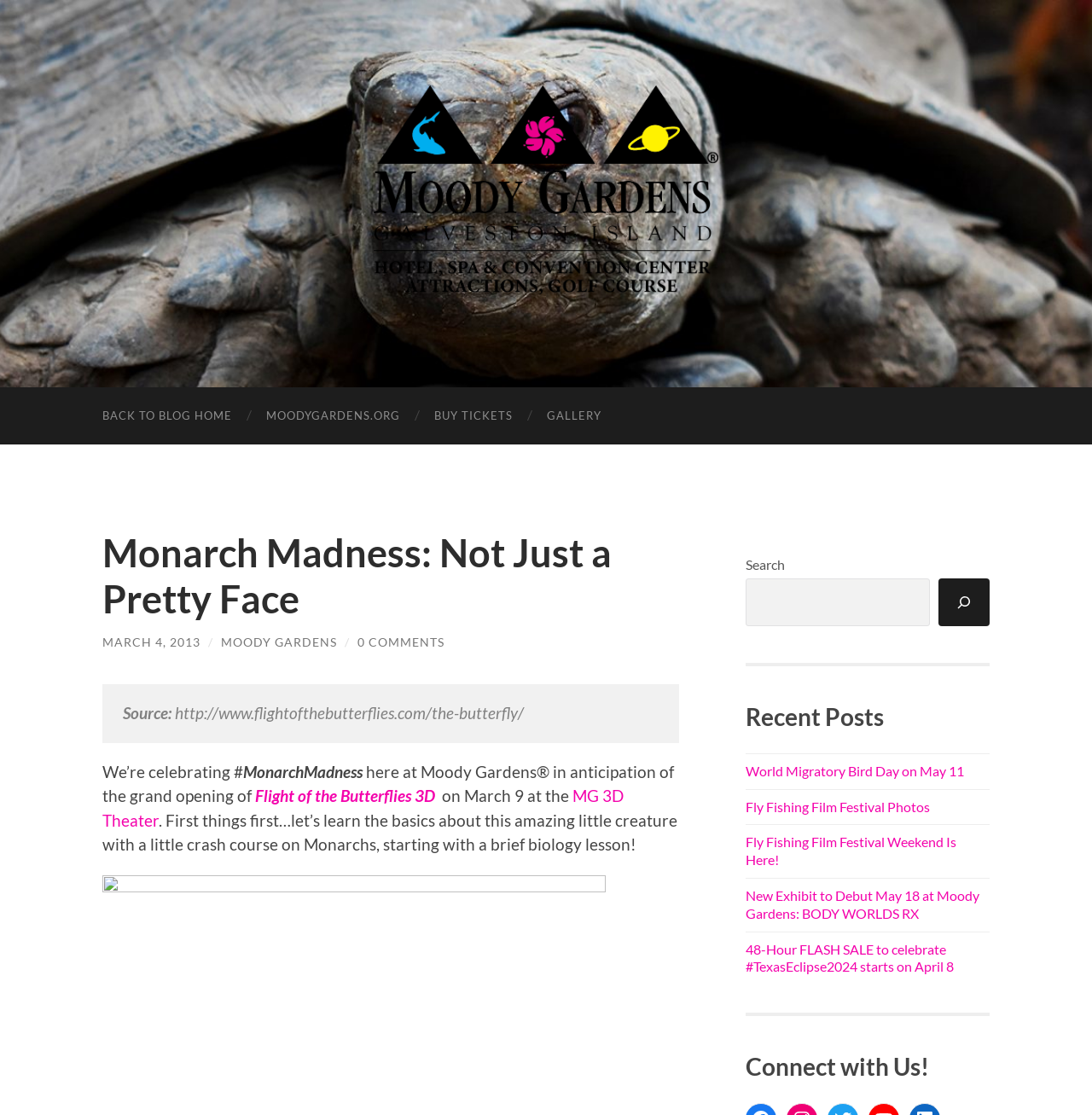Provide the bounding box coordinates for the UI element that is described by this text: "Back to Blog Home". The coordinates should be in the form of four float numbers between 0 and 1: [left, top, right, bottom].

[0.078, 0.347, 0.228, 0.399]